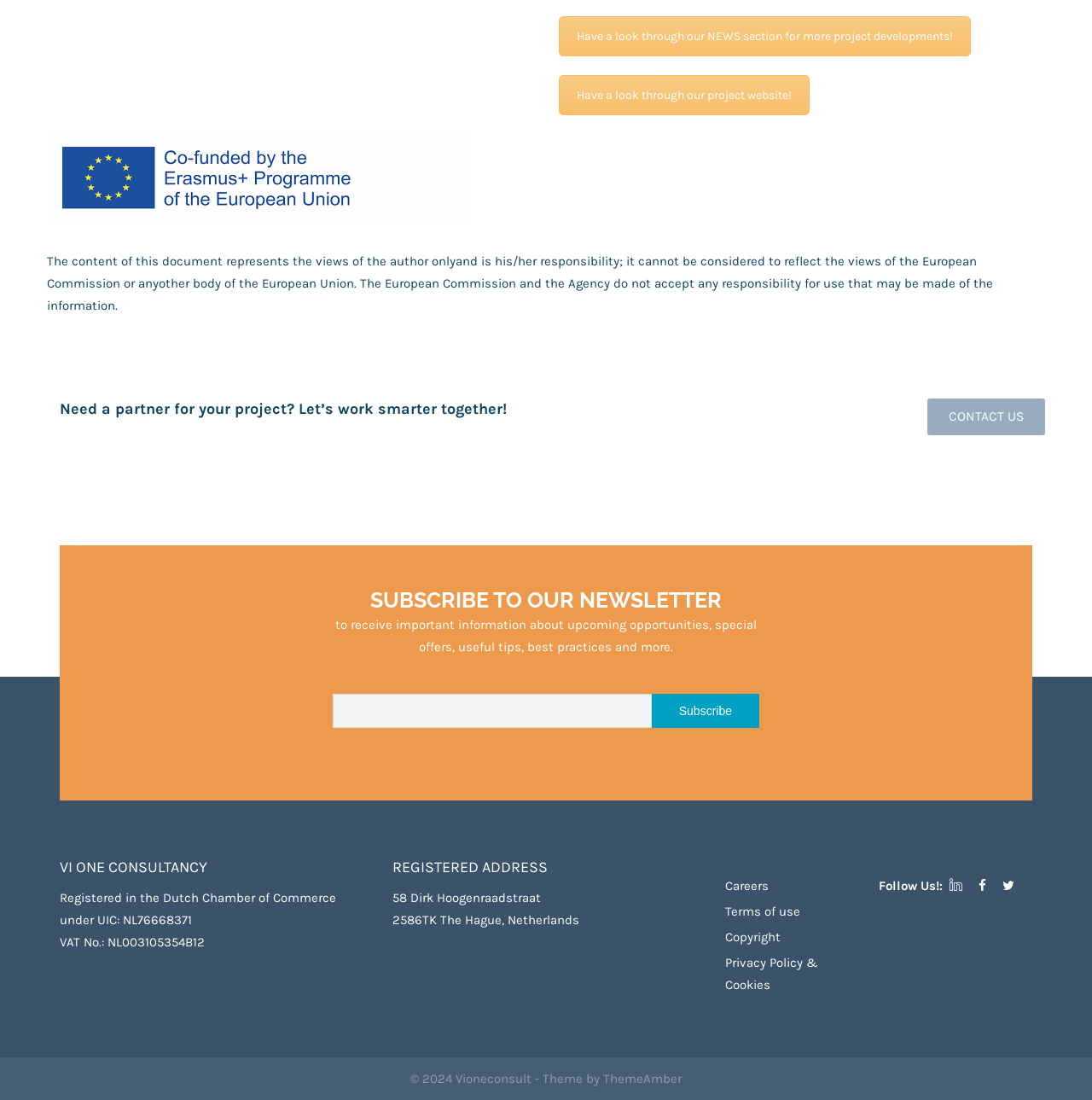Find the bounding box coordinates of the clickable element required to execute the following instruction: "Subscribe to the newsletter". Provide the coordinates as four float numbers between 0 and 1, i.e., [left, top, right, bottom].

[0.305, 0.631, 0.597, 0.662]